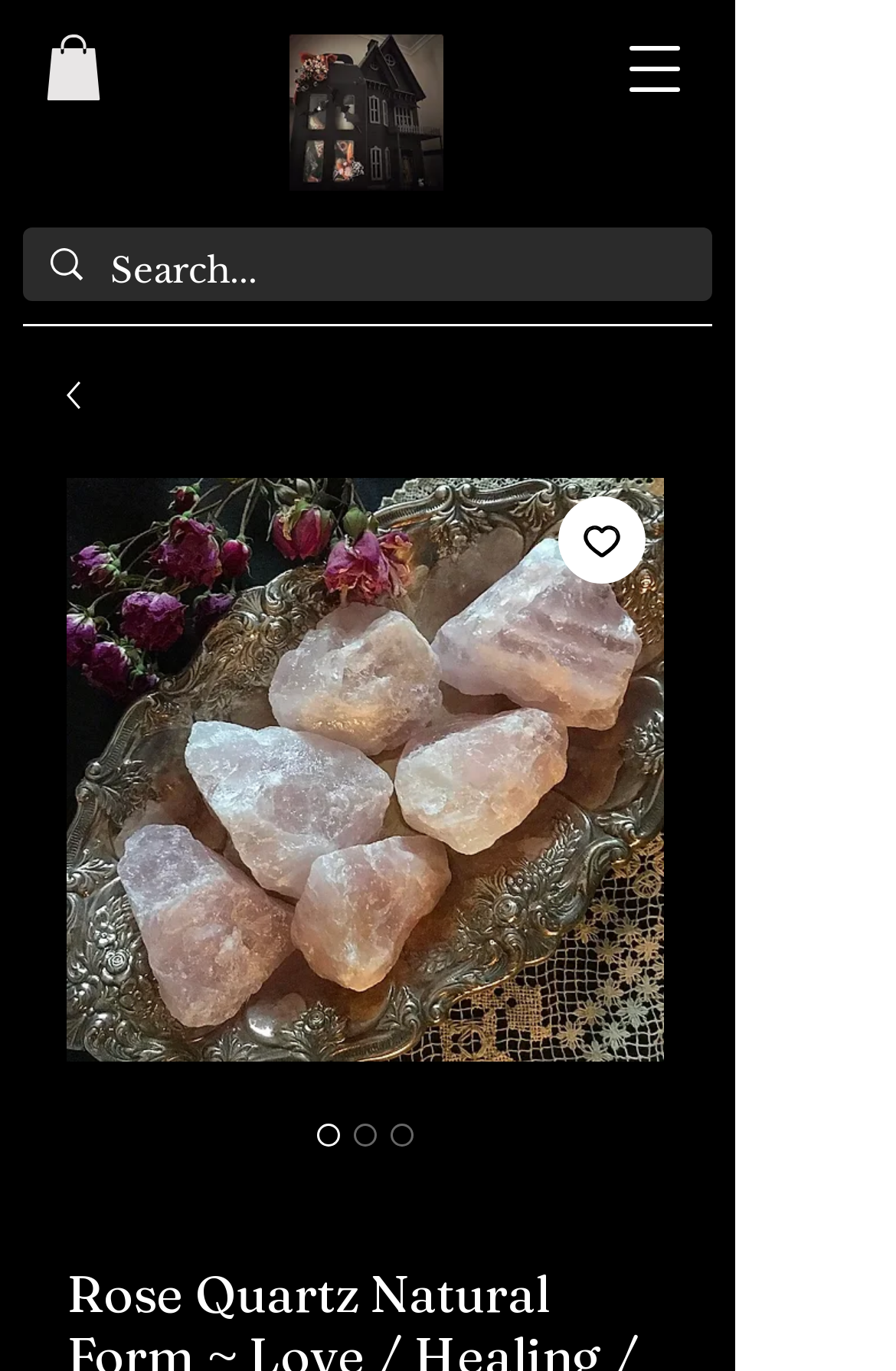Based on the element description "aria-label="Search..." name="q" placeholder="Search..."", predict the bounding box coordinates of the UI element.

[0.123, 0.165, 0.697, 0.227]